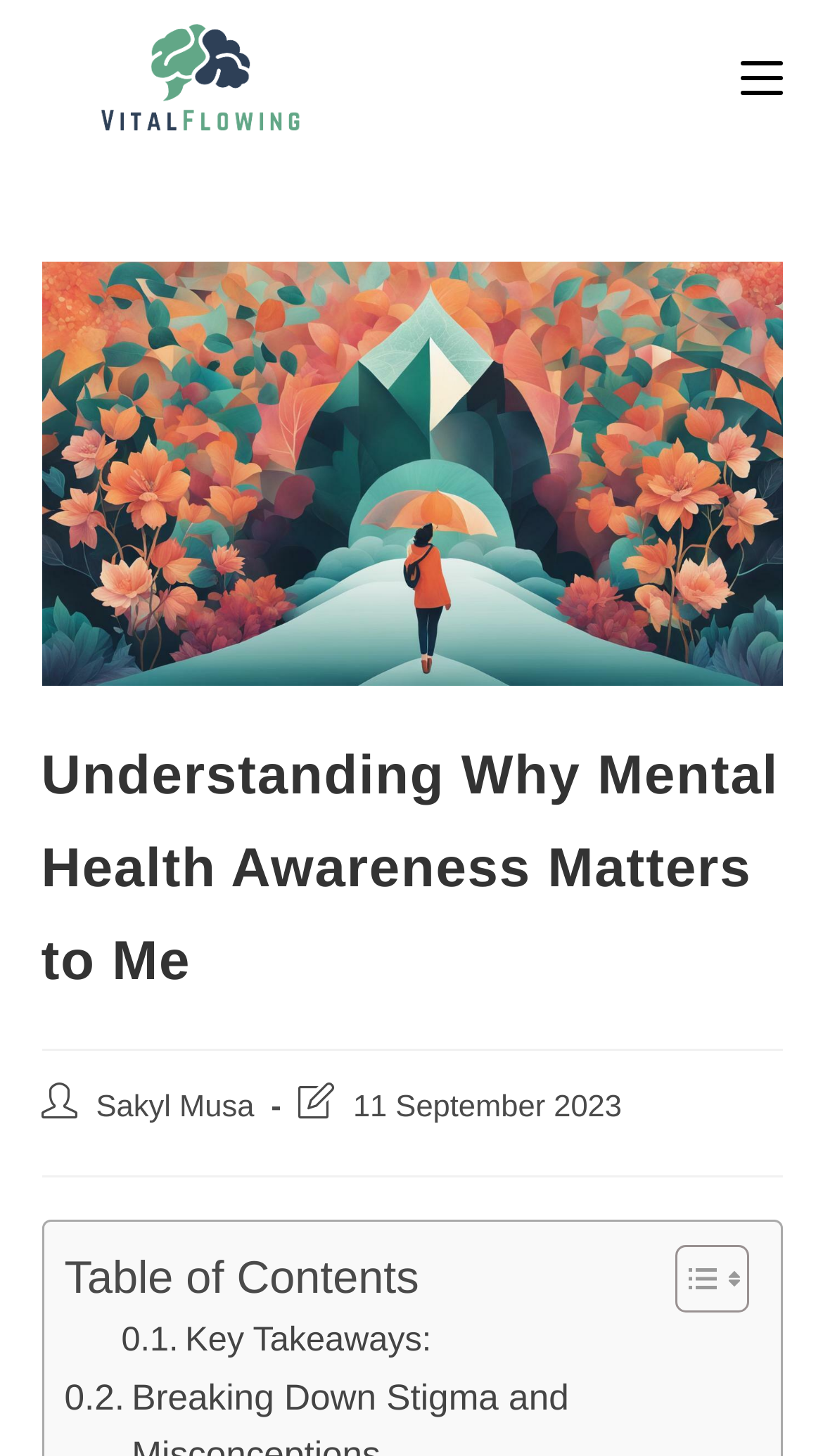Using the information in the image, give a comprehensive answer to the question: 
What is the purpose of the image with a bounding box of [0.828, 0.864, 0.879, 0.893]?

I found an image element with a bounding box of [0.828, 0.864, 0.879, 0.893] inside a link element with the text 'Toggle Table of Content'. This suggests that the image is used to toggle the table of content, likely to expand or collapse it.